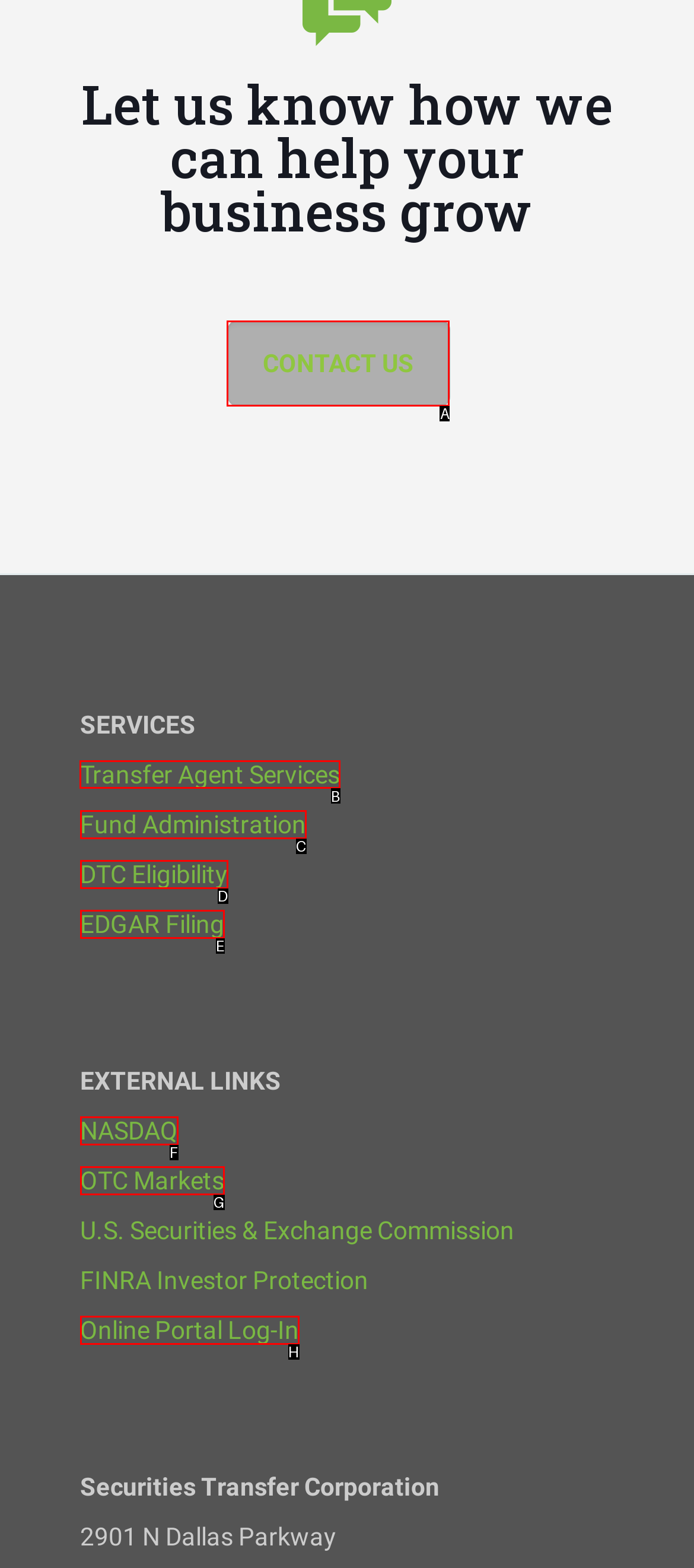Look at the highlighted elements in the screenshot and tell me which letter corresponds to the task: View Transfer Agent Services.

B